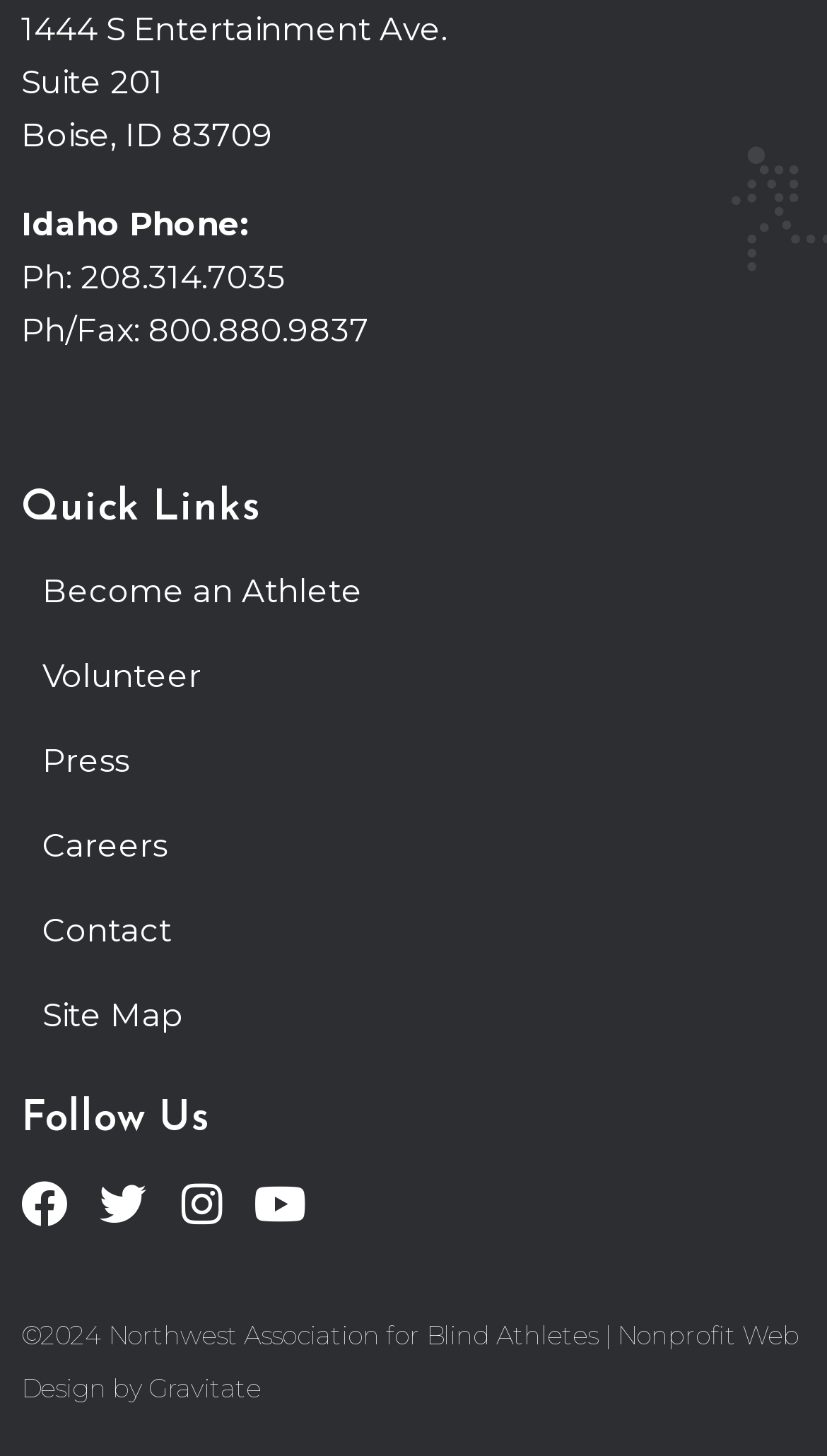Given the description of a UI element: "Nonprofit Web Design by Gravitate", identify the bounding box coordinates of the matching element in the webpage screenshot.

[0.026, 0.906, 0.967, 0.965]